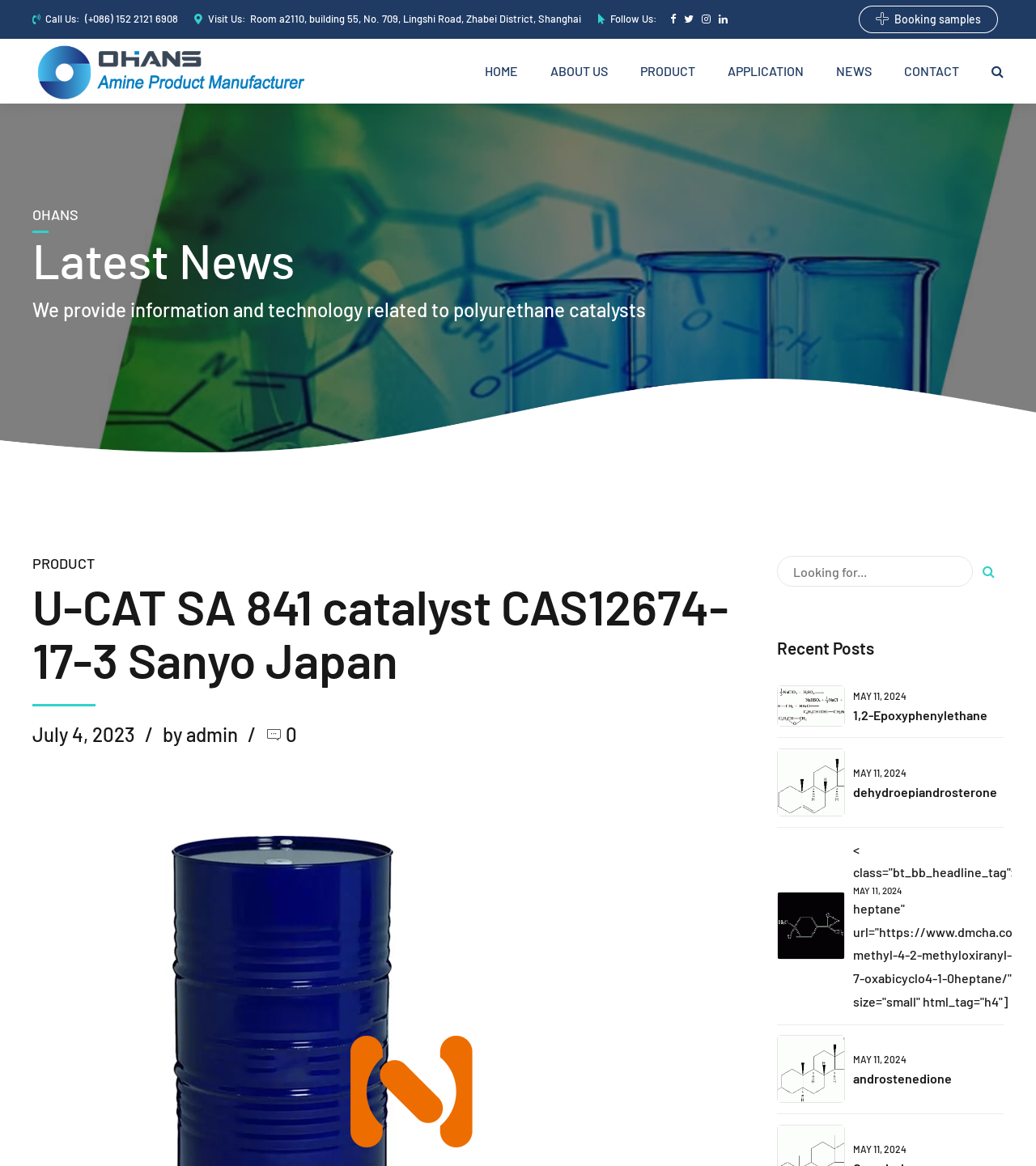What is the main product category of the company?
Provide an in-depth and detailed answer to the question.

The main product category can be inferred from the links in the top navigation bar, which includes 'HOME', 'ABOUT US', 'PRODUCT', 'APPLICATION', 'NEWS', and 'CONTACT'. The 'PRODUCT' link suggests that the company's main product category is Morpholine.